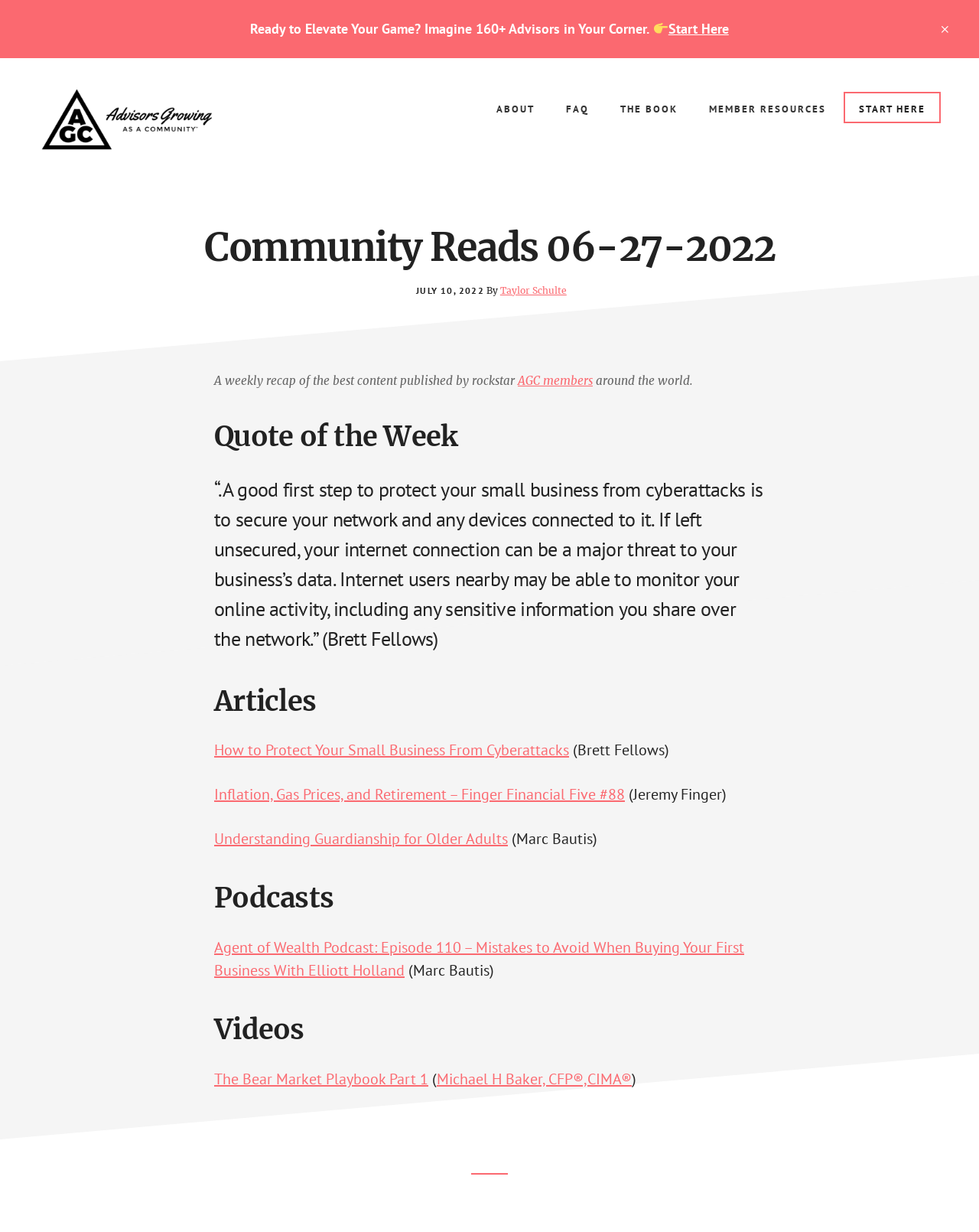Please identify the bounding box coordinates of the element's region that I should click in order to complete the following instruction: "Read the quote of the week". The bounding box coordinates consist of four float numbers between 0 and 1, i.e., [left, top, right, bottom].

[0.219, 0.387, 0.779, 0.528]